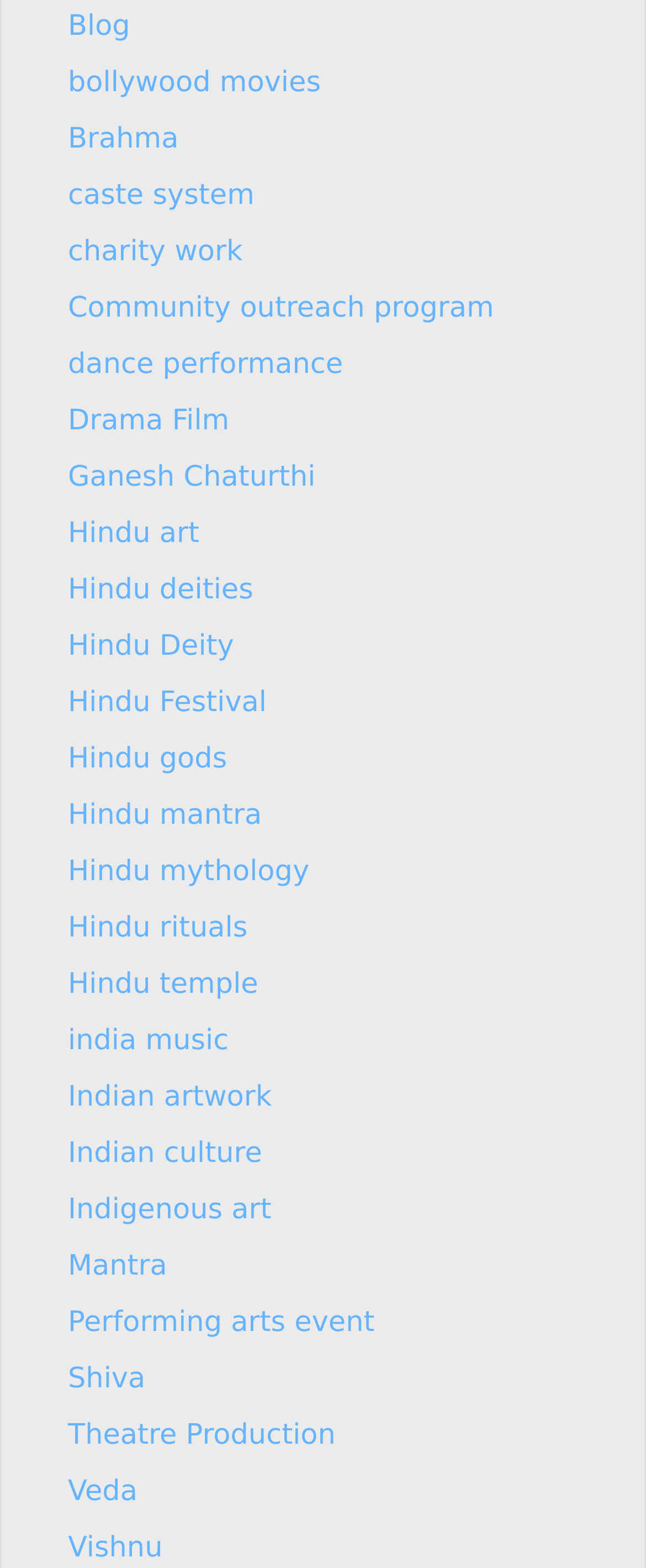Give a one-word or short phrase answer to this question: 
What is the first link on the webpage?

Blog